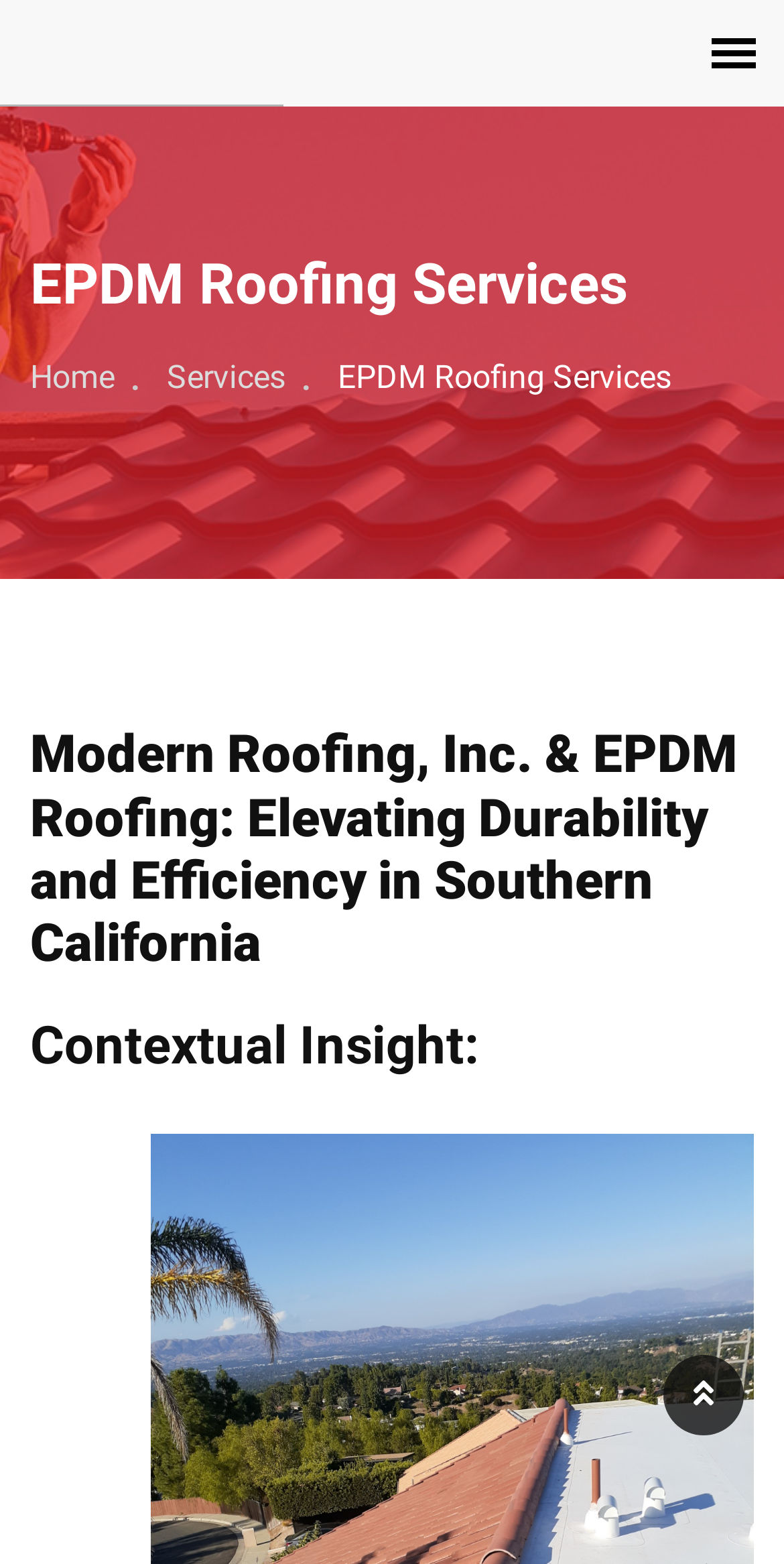Can you locate the main headline on this webpage and provide its text content?

EPDM Roofing Services